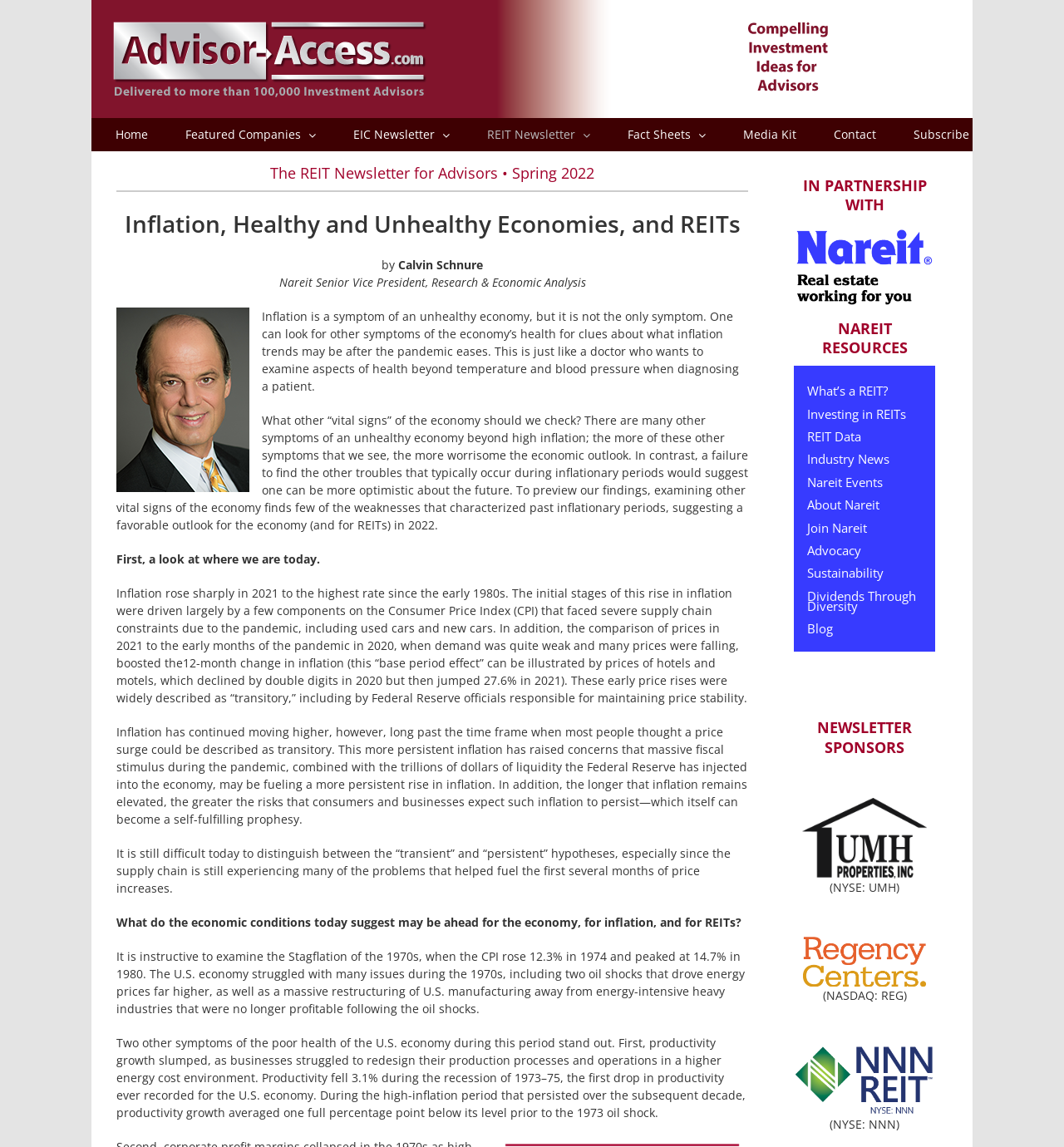What is the topic of the article?
Make sure to answer the question with a detailed and comprehensive explanation.

I determined the topic of the article by reading the title and the first few paragraphs. The title mentions 'Inflation, Healthy and Unhealthy Economies, and REITs', and the article discusses the relationship between inflation and REITs.